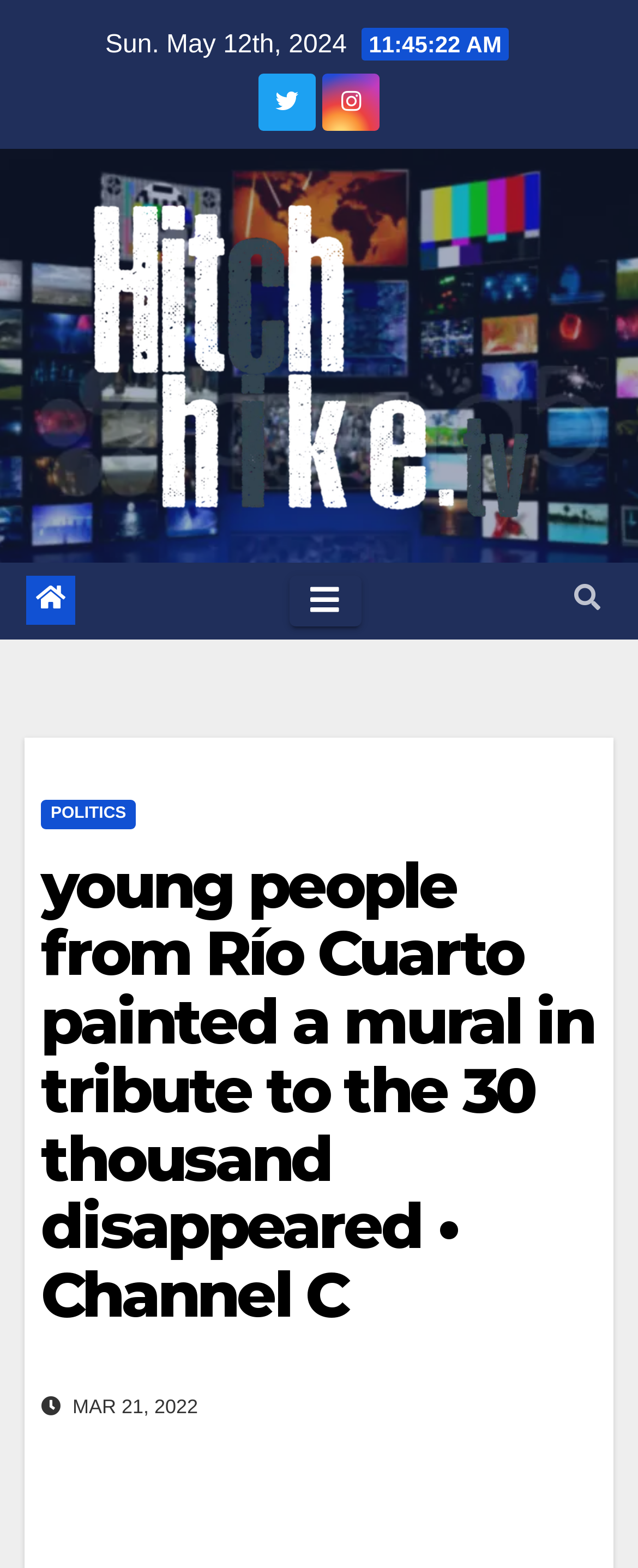Can you locate the main headline on this webpage and provide its text content?

young people from Río Cuarto painted a mural in tribute to the 30 thousand disappeared • Channel C